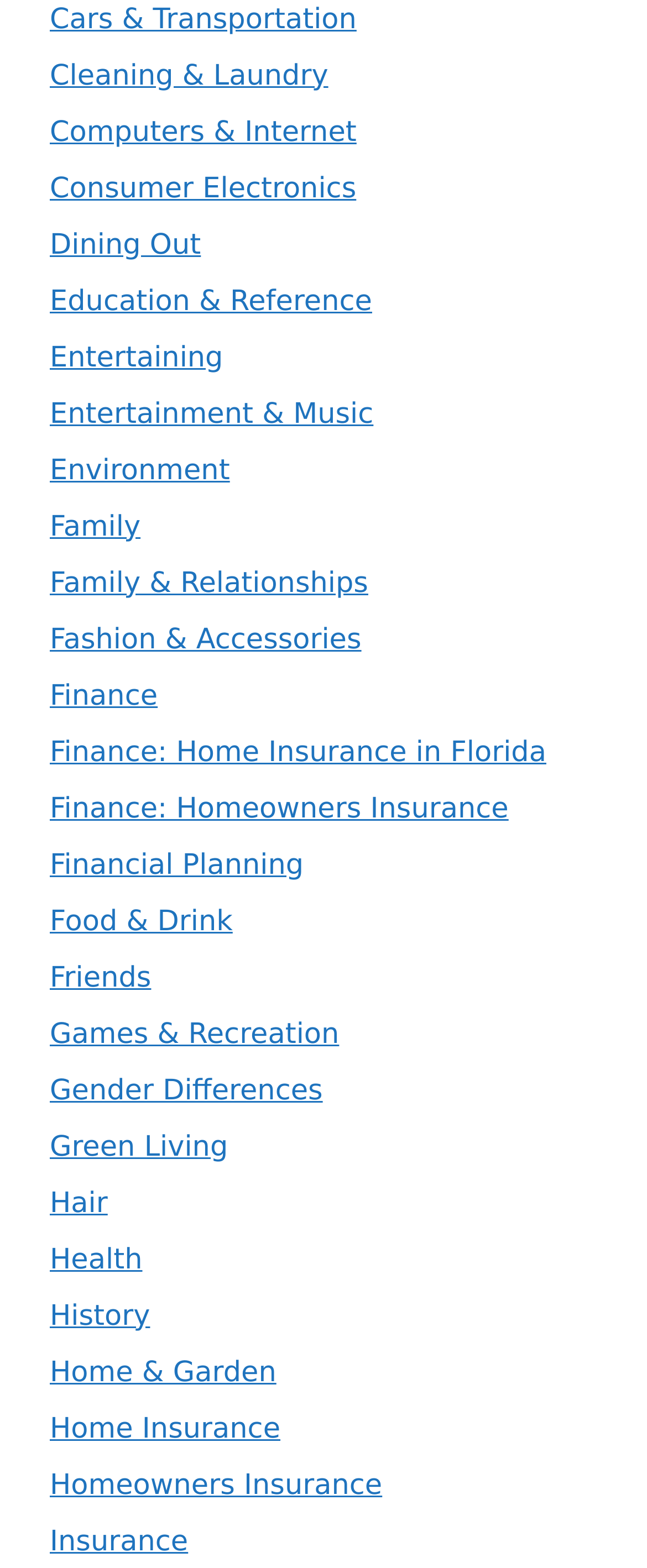Please specify the bounding box coordinates of the element that should be clicked to execute the given instruction: 'Read about Health'. Ensure the coordinates are four float numbers between 0 and 1, expressed as [left, top, right, bottom].

[0.077, 0.793, 0.22, 0.814]